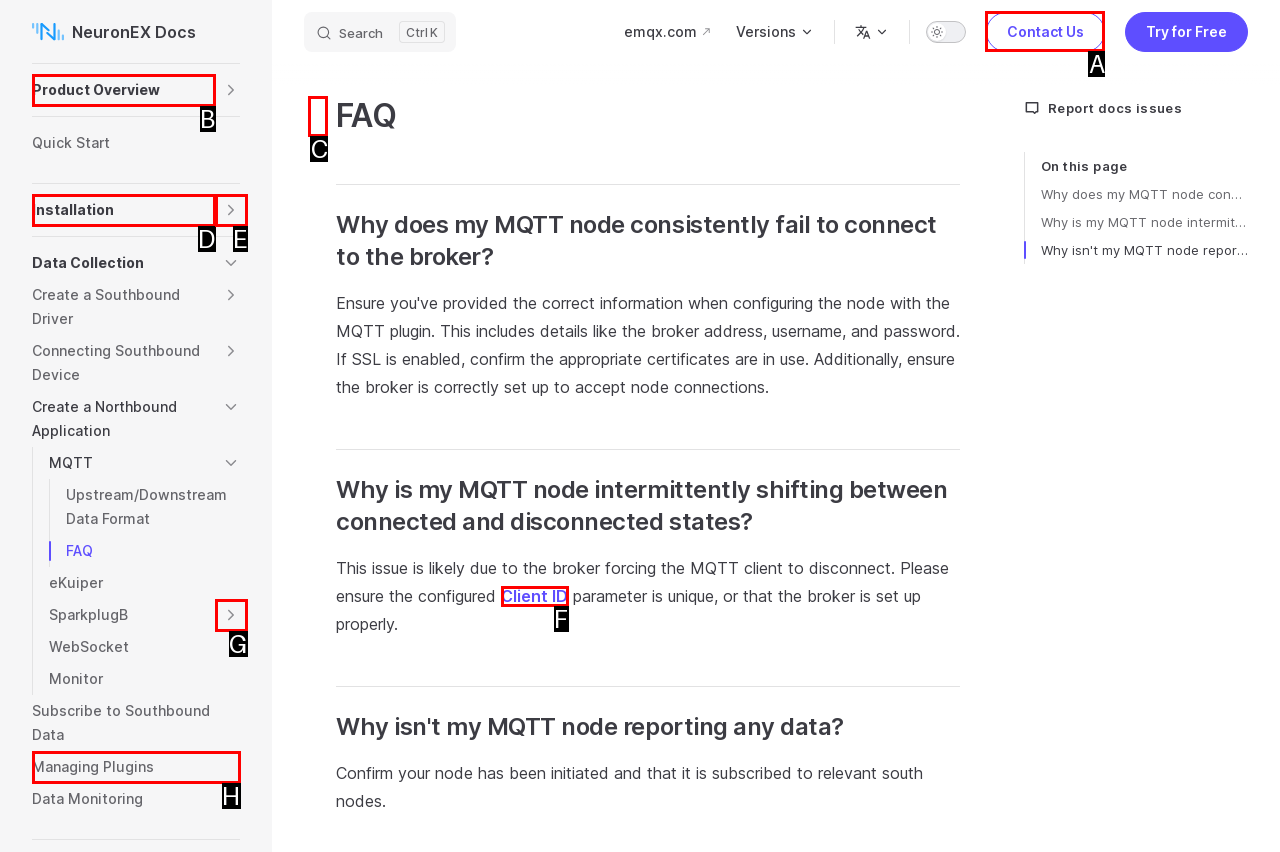Determine the letter of the UI element that will complete the task: Contact us
Reply with the corresponding letter.

A